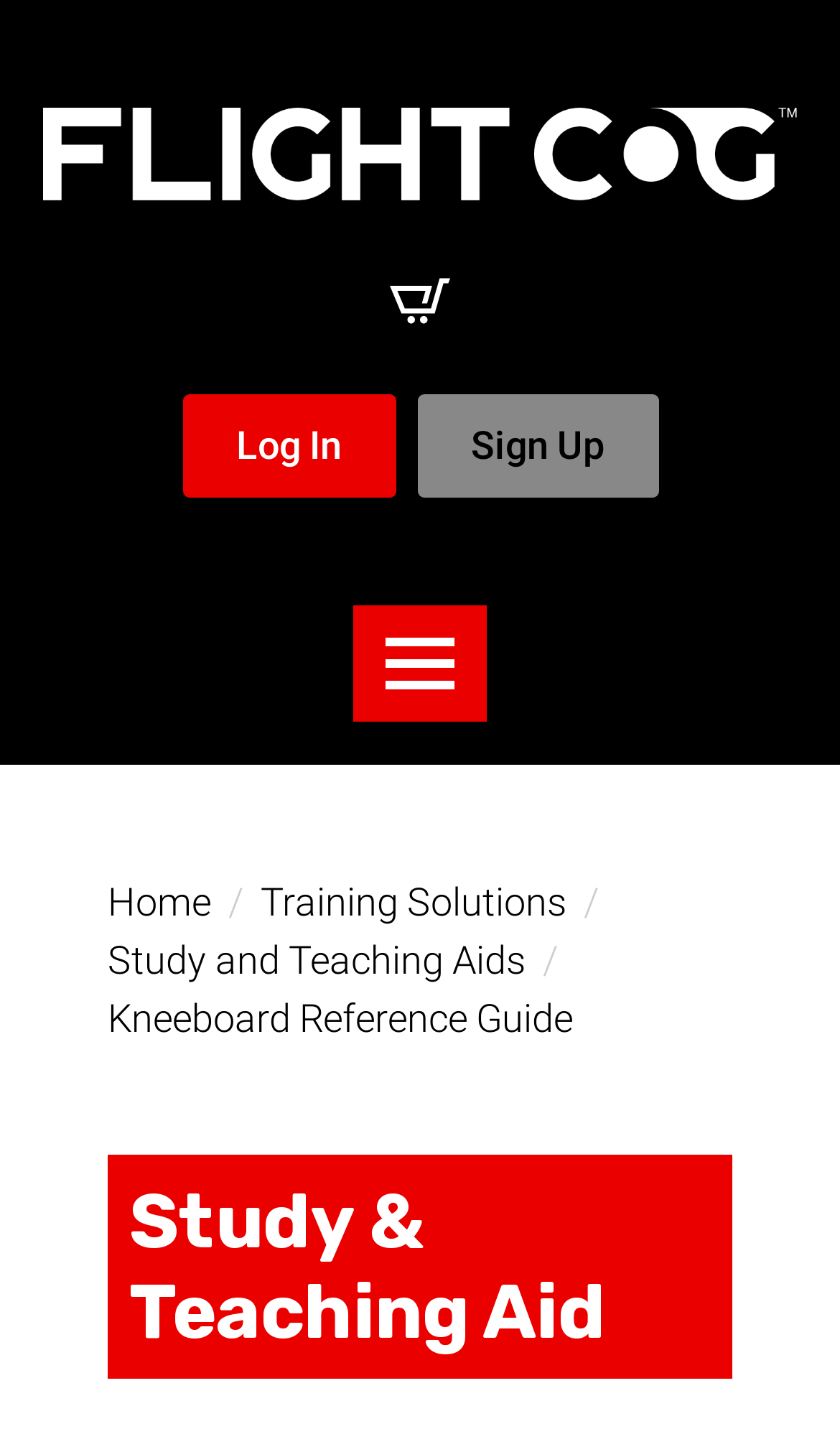Determine the bounding box coordinates of the clickable region to carry out the instruction: "Log In".

[0.217, 0.275, 0.471, 0.348]